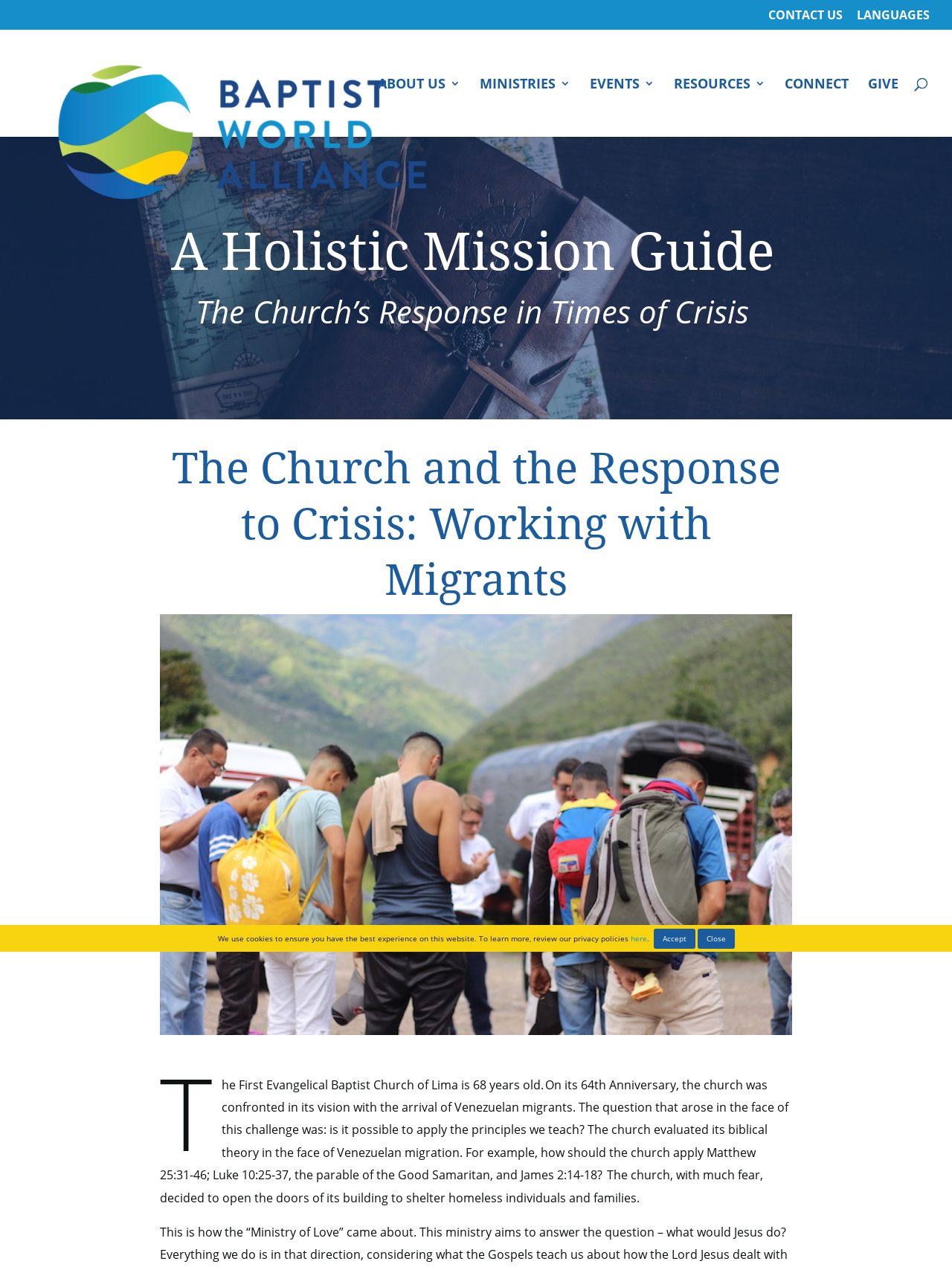Find and provide the bounding box coordinates for the UI element described with: "ABOUT US".

[0.397, 0.061, 0.484, 0.108]